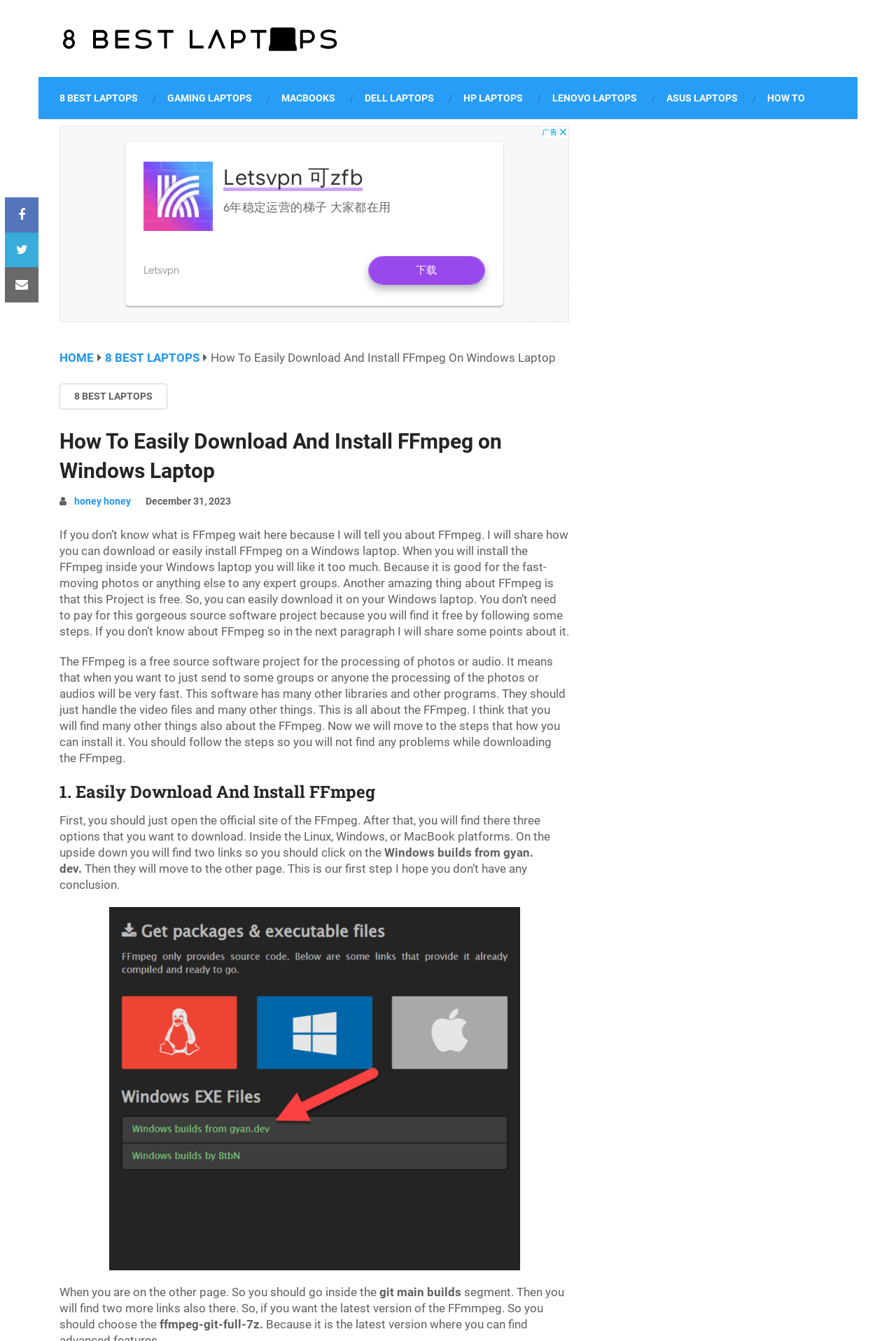Please identify the bounding box coordinates of the element I should click to complete this instruction: 'Click on the Windows builds from gyan.dev link'. The coordinates should be given as four float numbers between 0 and 1, like this: [left, top, right, bottom].

[0.066, 0.63, 0.595, 0.653]